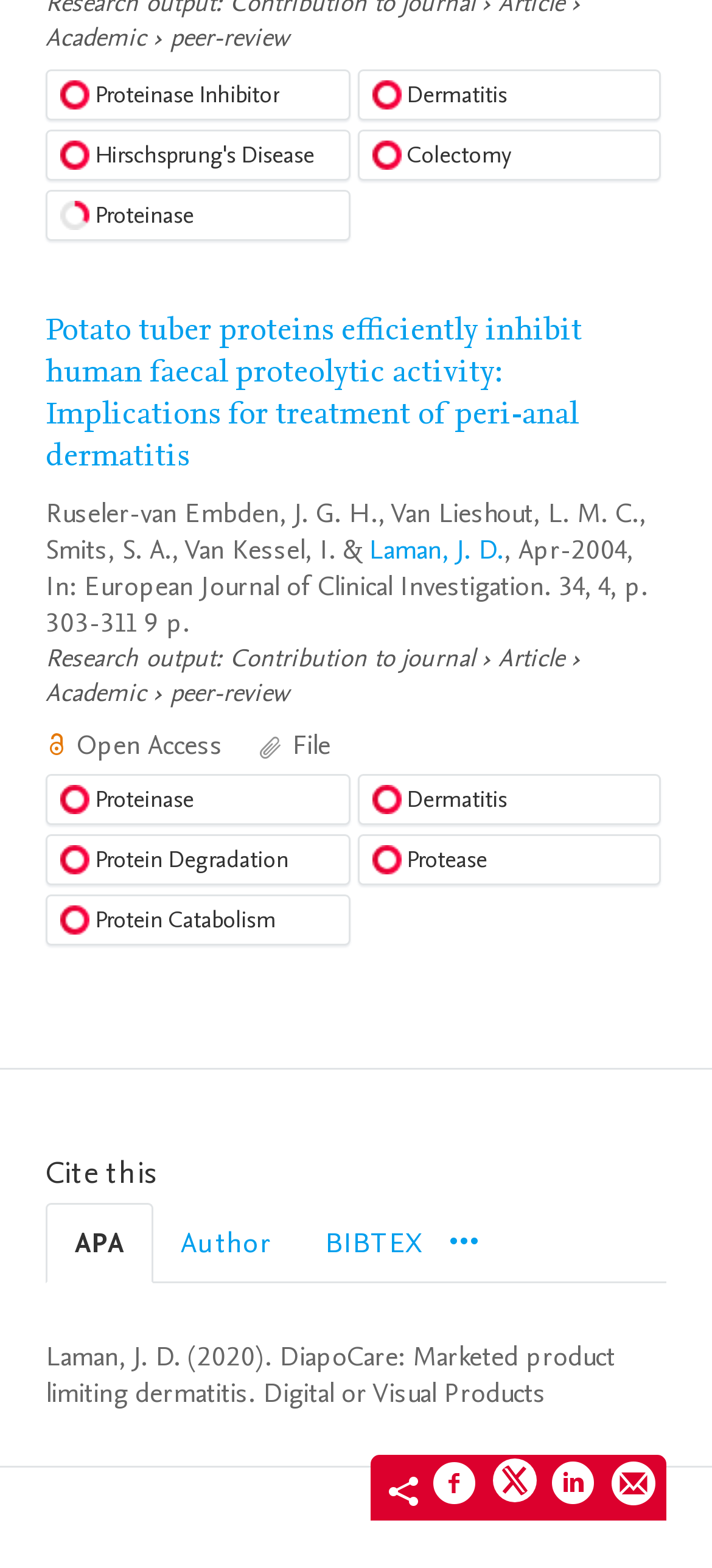Can you specify the bounding box coordinates of the area that needs to be clicked to fulfill the following instruction: "Click on the 'More navigation options' menu item"?

[0.631, 0.778, 0.672, 0.807]